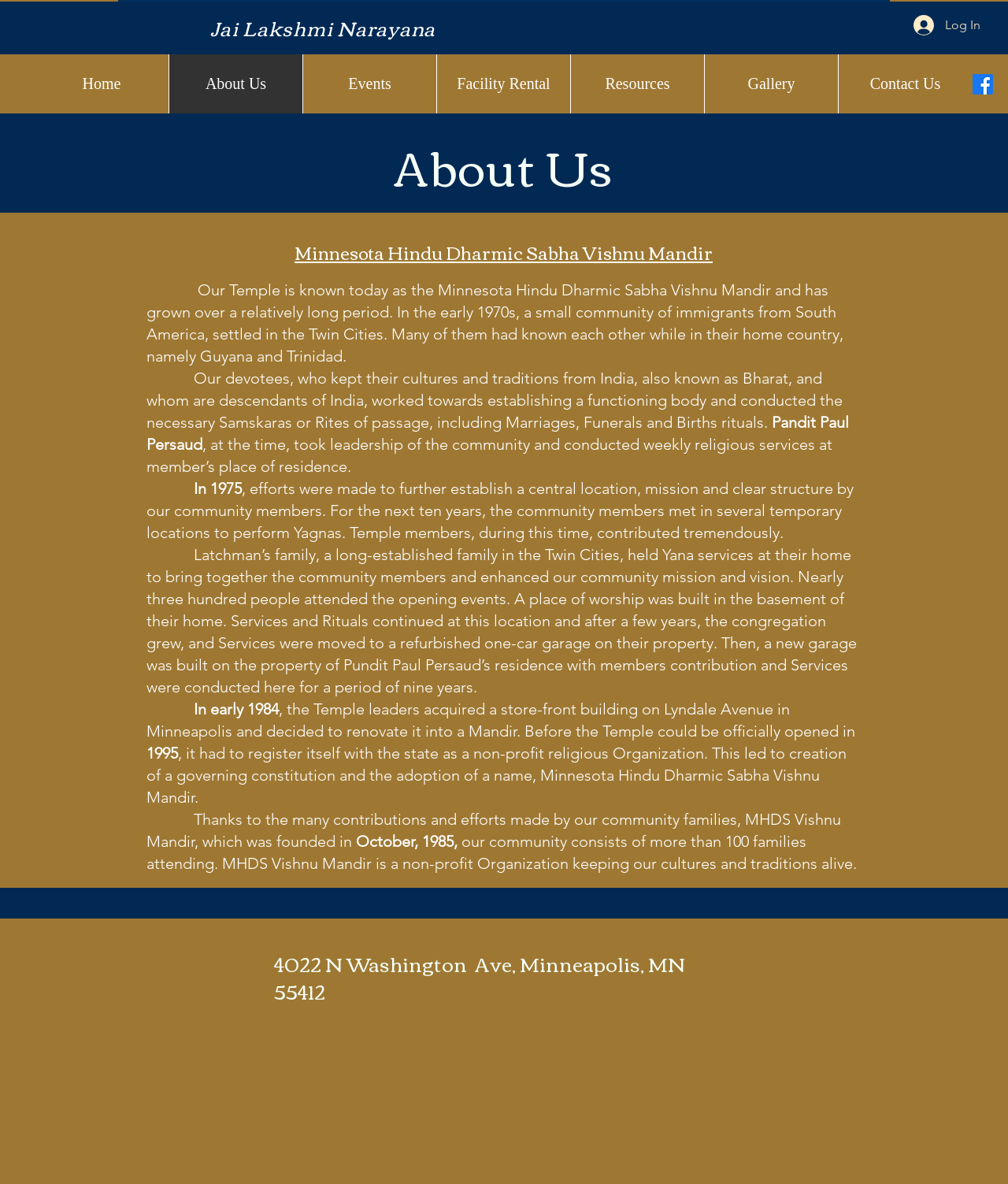Can you specify the bounding box coordinates for the region that should be clicked to fulfill this instruction: "Read about the About Us page".

[0.168, 0.115, 0.832, 0.164]